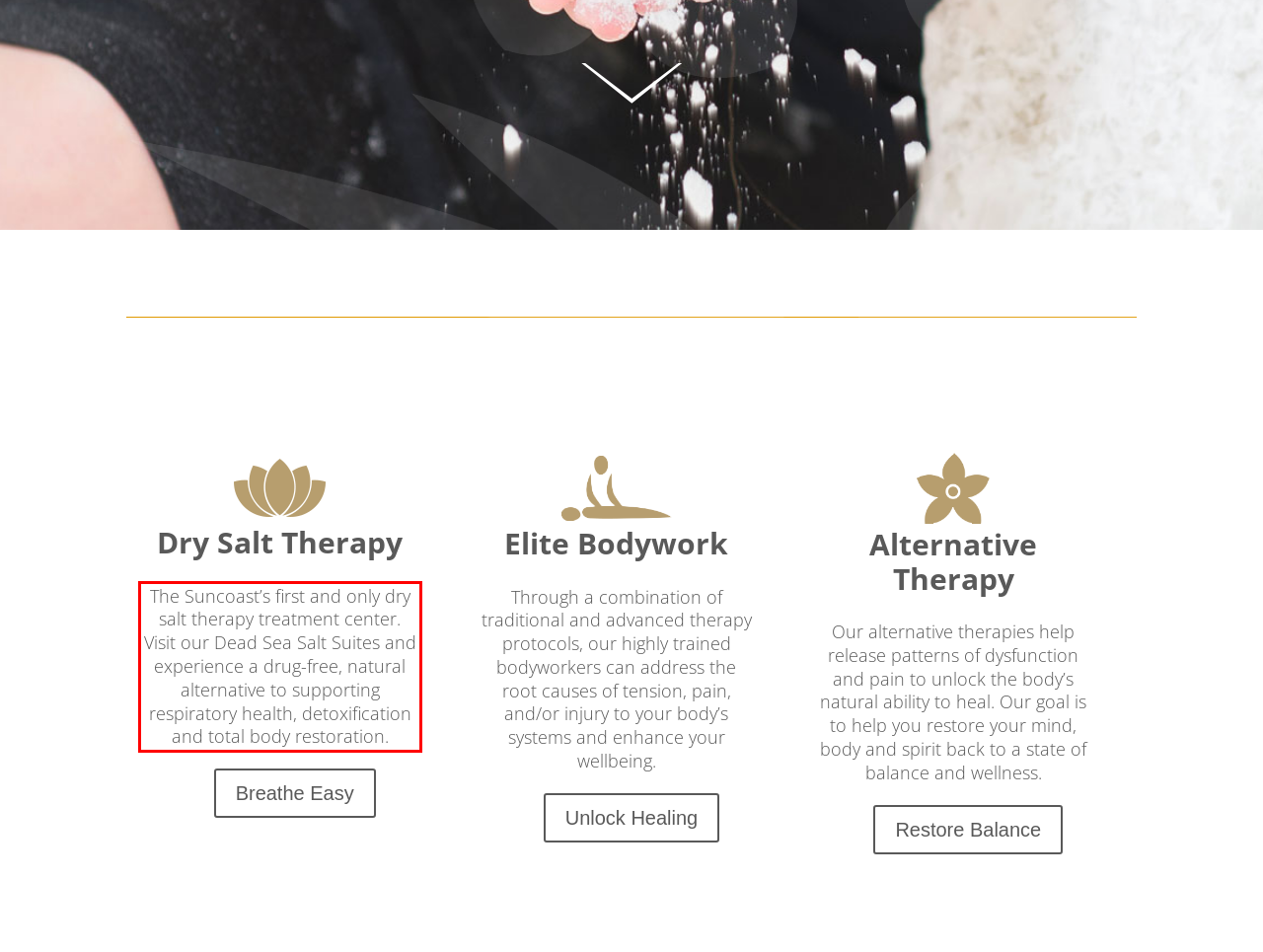Please look at the webpage screenshot and extract the text enclosed by the red bounding box.

The Suncoast’s first and only dry salt therapy treatment center. Visit our Dead Sea Salt Suites and experience a drug-free, natural alternative to supporting respiratory health, detoxification and total body restoration.